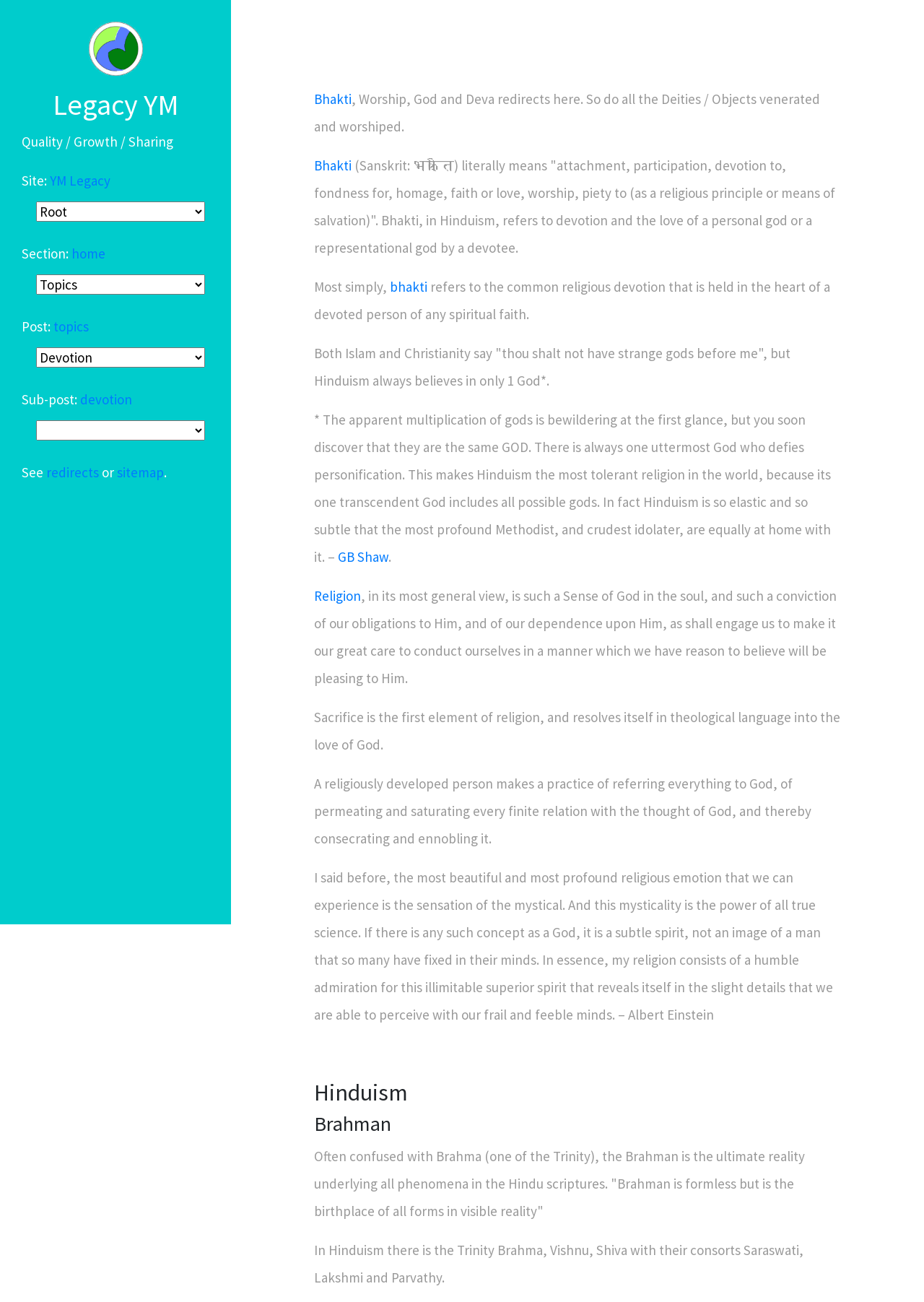Who said 'Sacrifice is the first element of religion...'?
Kindly offer a detailed explanation using the data available in the image.

In one of the blockquotes, it is mentioned that 'Sacrifice is the first element of religion, and resolves itself in theological language into the love of God.' However, the author of this quote is not specified.